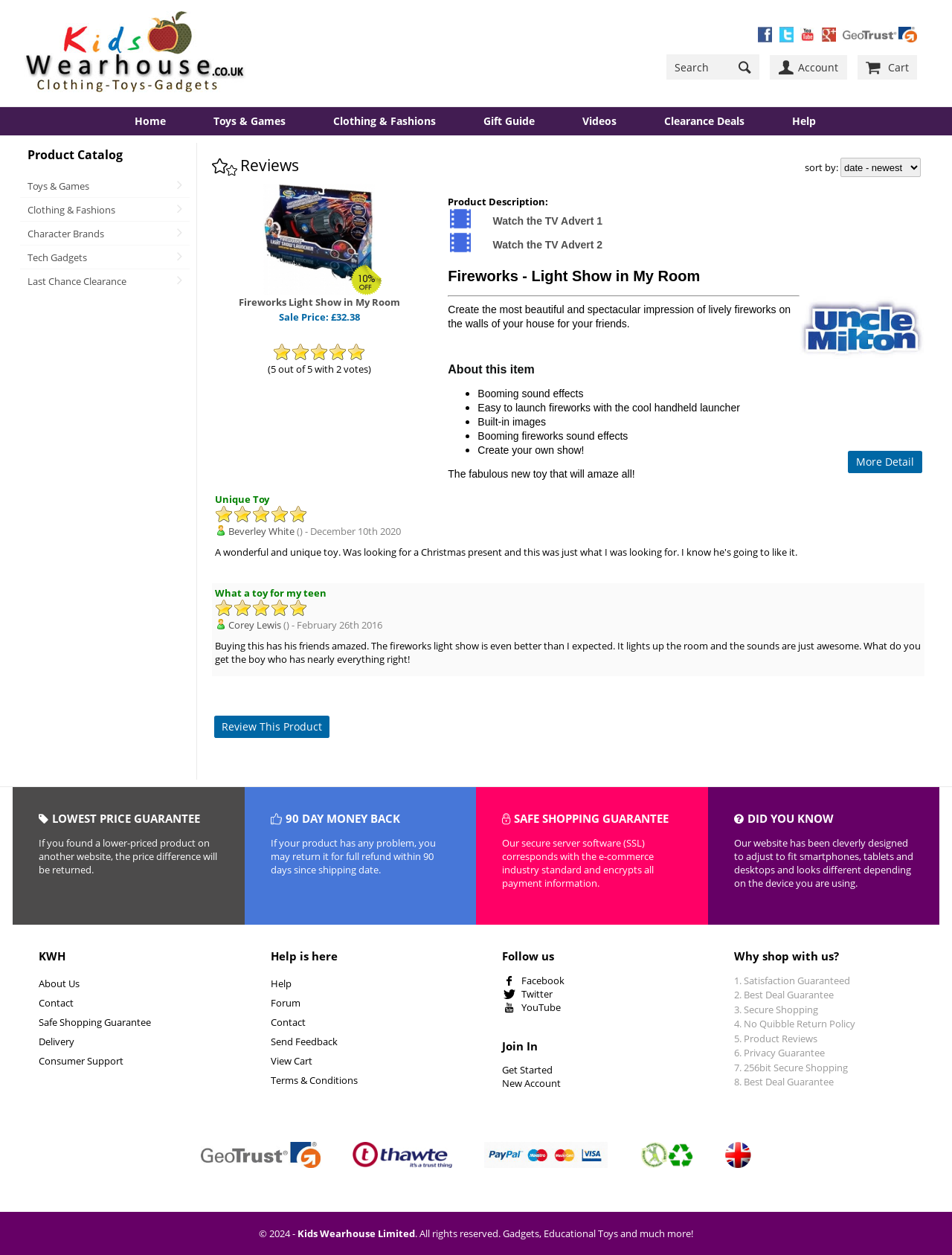Find and specify the bounding box coordinates that correspond to the clickable region for the instruction: "Watch the TV Advert 1".

[0.518, 0.17, 0.633, 0.181]